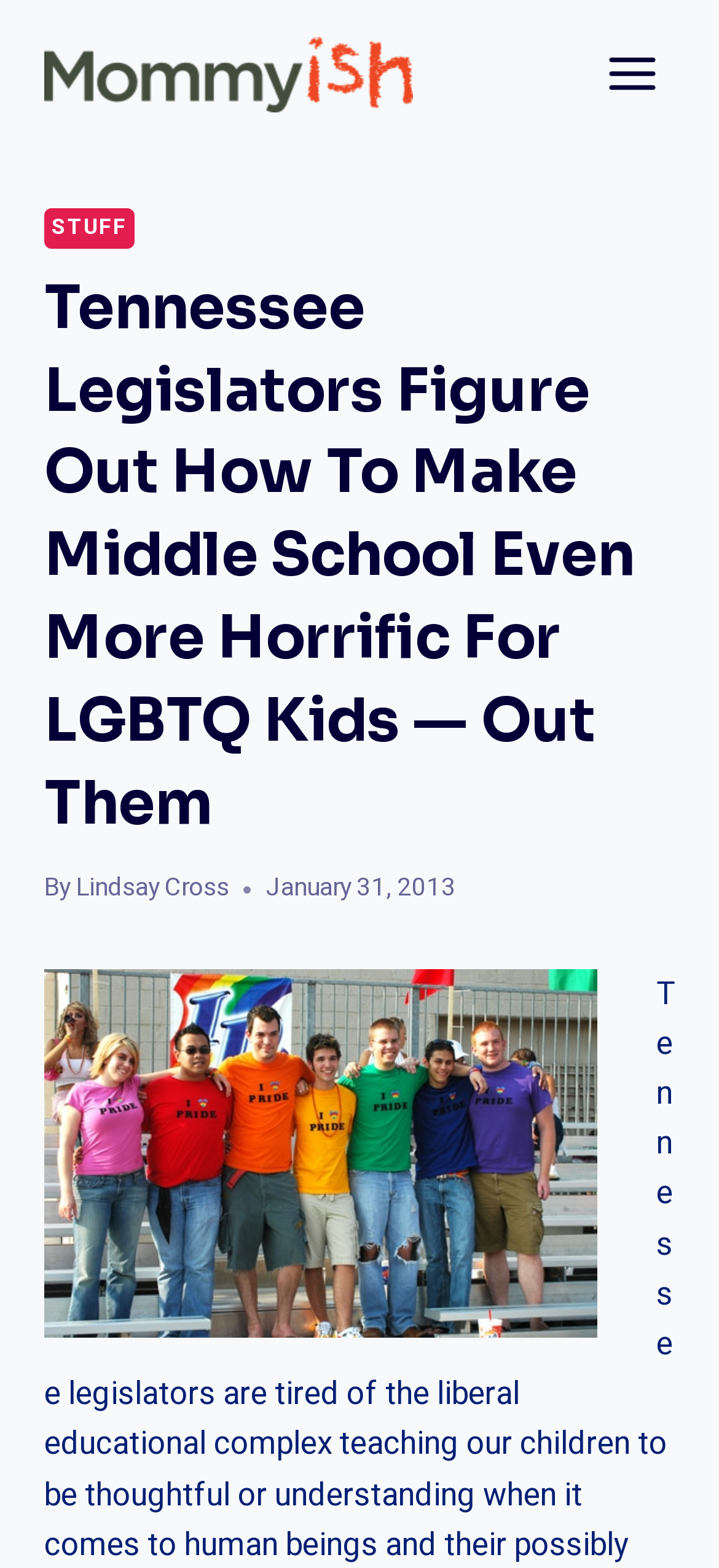What is the topic of the article?
Answer with a single word or phrase by referring to the visual content.

Tennessee legislators and LGBTQ kids